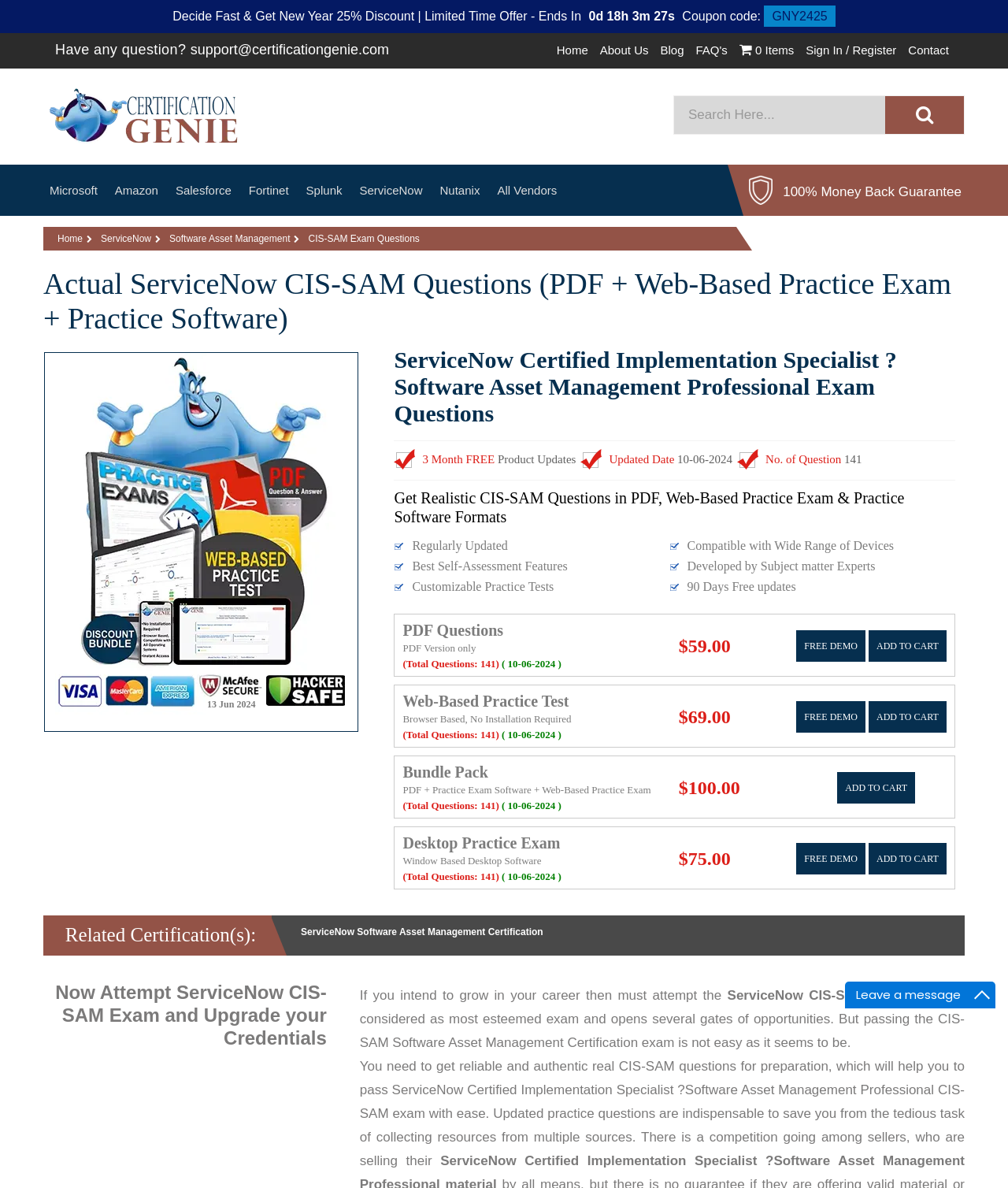What is the guarantee provided by the website?
Answer the question with as much detail as possible.

The webpage has a section that says '100% Money Back Guarantee', which means that the website provides a full refund guarantee to its customers.